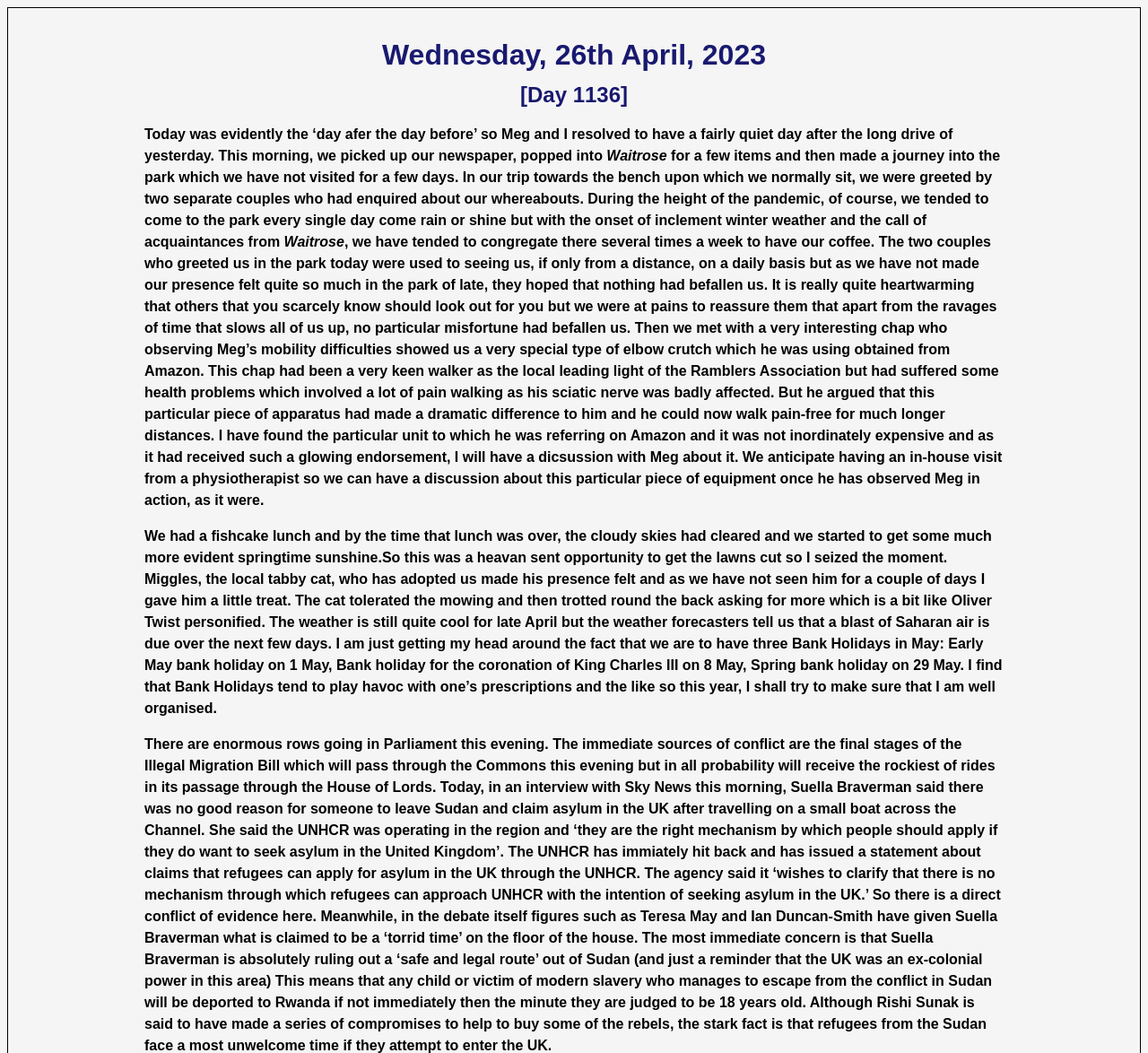How many Bank Holidays are mentioned in the text?
Answer the question with a single word or phrase by looking at the picture.

Three